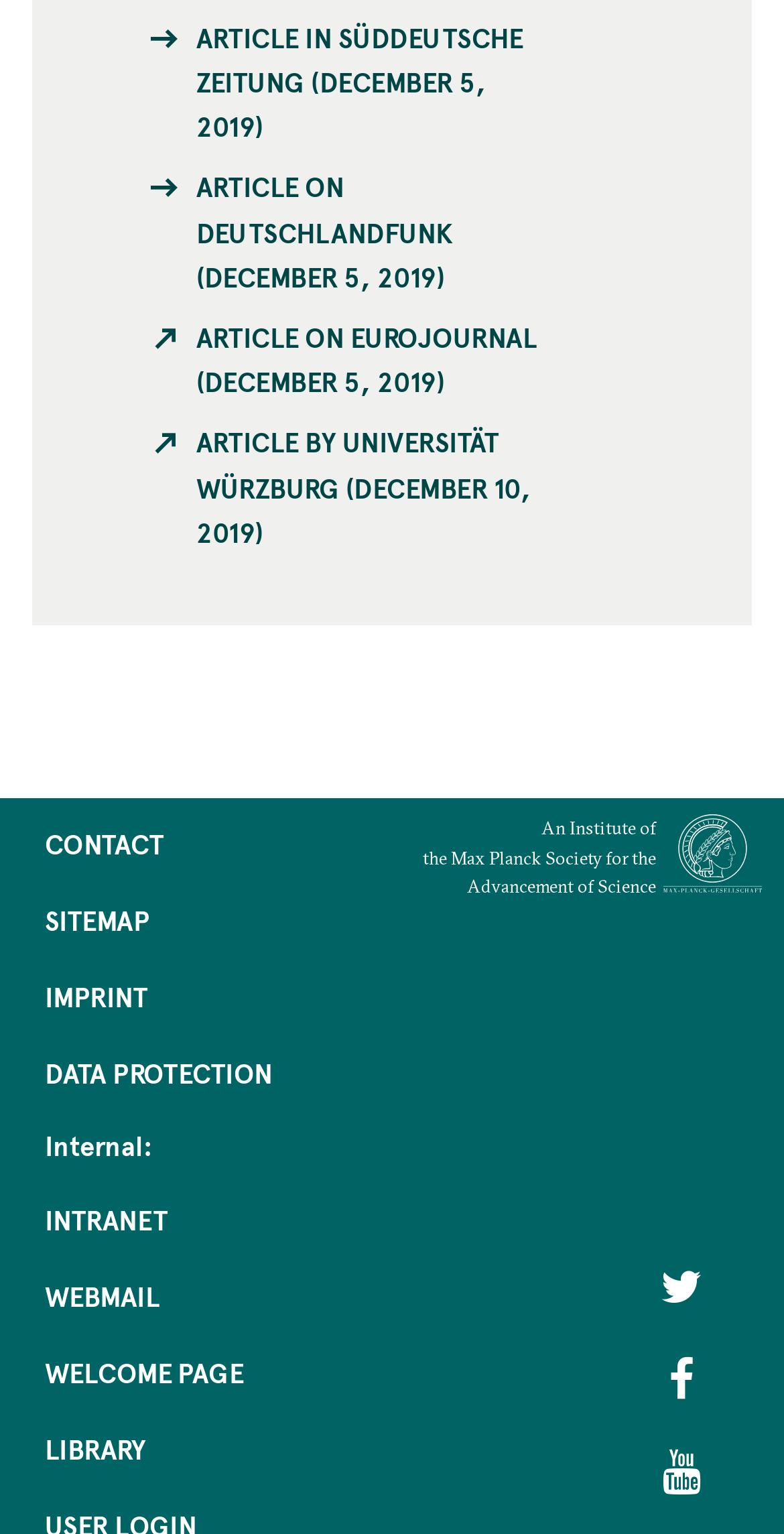Please provide the bounding box coordinates for the element that needs to be clicked to perform the instruction: "Follow on YouTube". The coordinates must consist of four float numbers between 0 and 1, formatted as [left, top, right, bottom].

[0.843, 0.944, 0.897, 0.984]